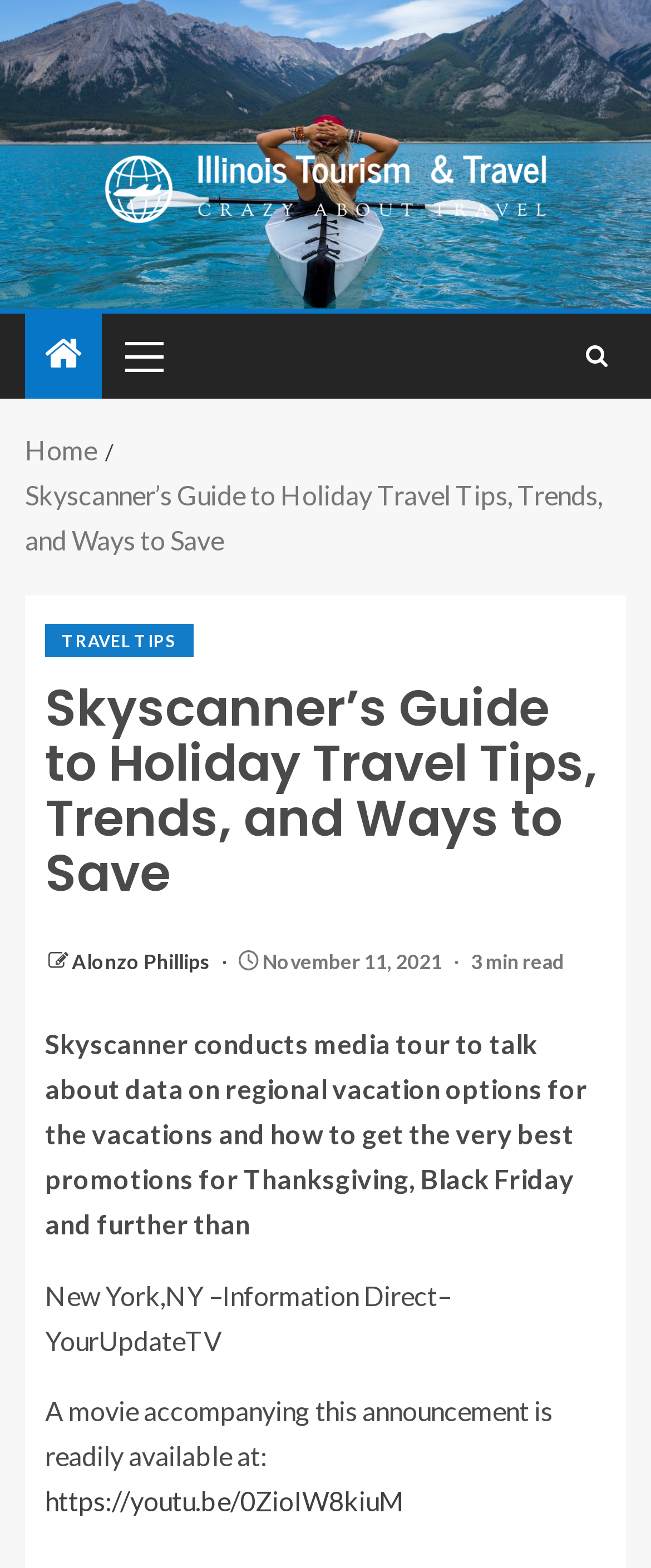Locate and extract the headline of this webpage.

Skyscanner’s Guide to Holiday Travel Tips, Trends, and Ways to Save